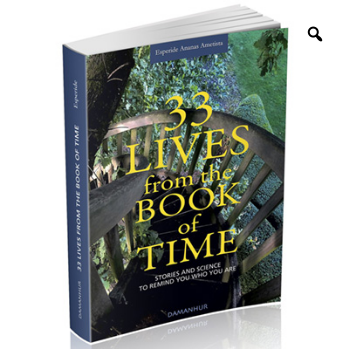Using the details from the image, please elaborate on the following question: What is the backdrop of the book?

The book is set against an inviting backdrop of lush greenery and a wooden staircase, which emphasizes its focus on life’s mysteries and the significance of individual experiences.